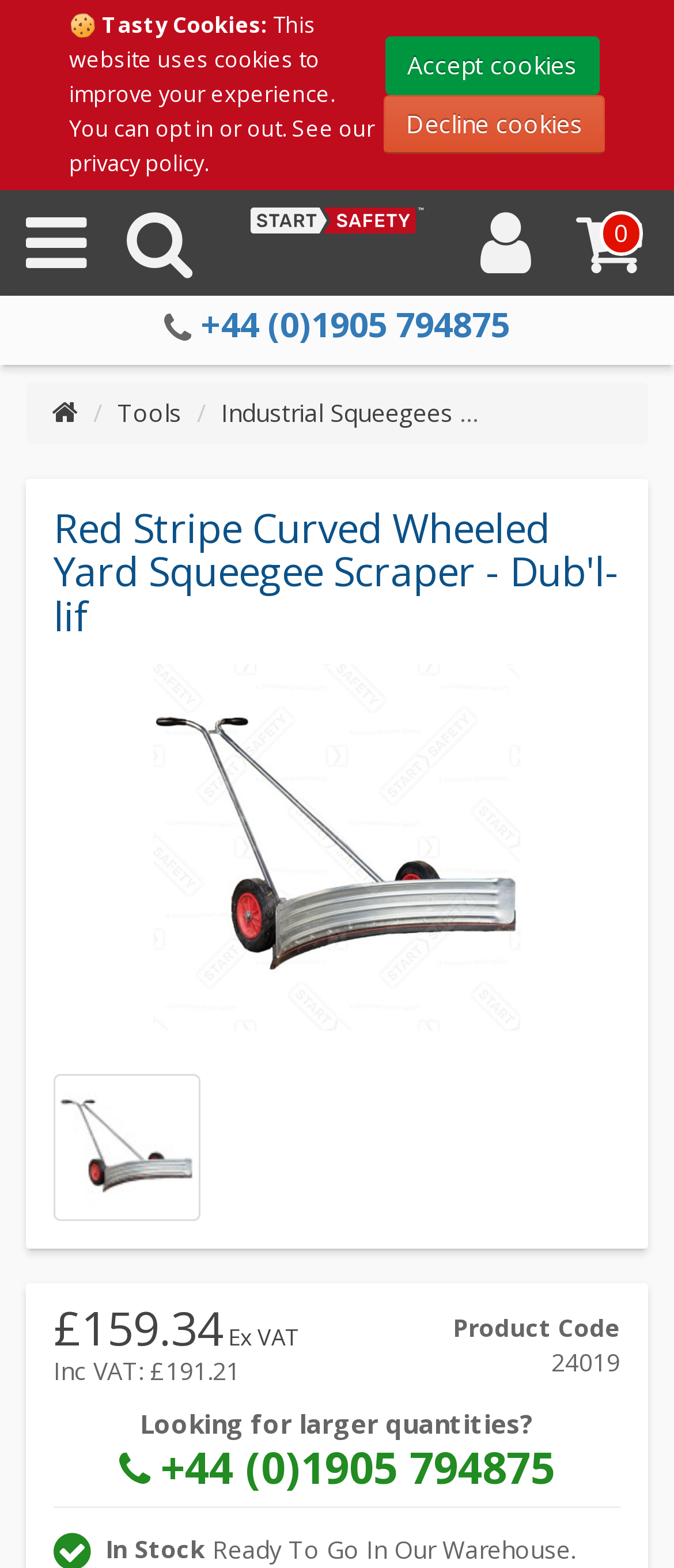Identify the bounding box coordinates of the section that should be clicked to achieve the task described: "View your cart".

[0.855, 0.154, 0.952, 0.175]